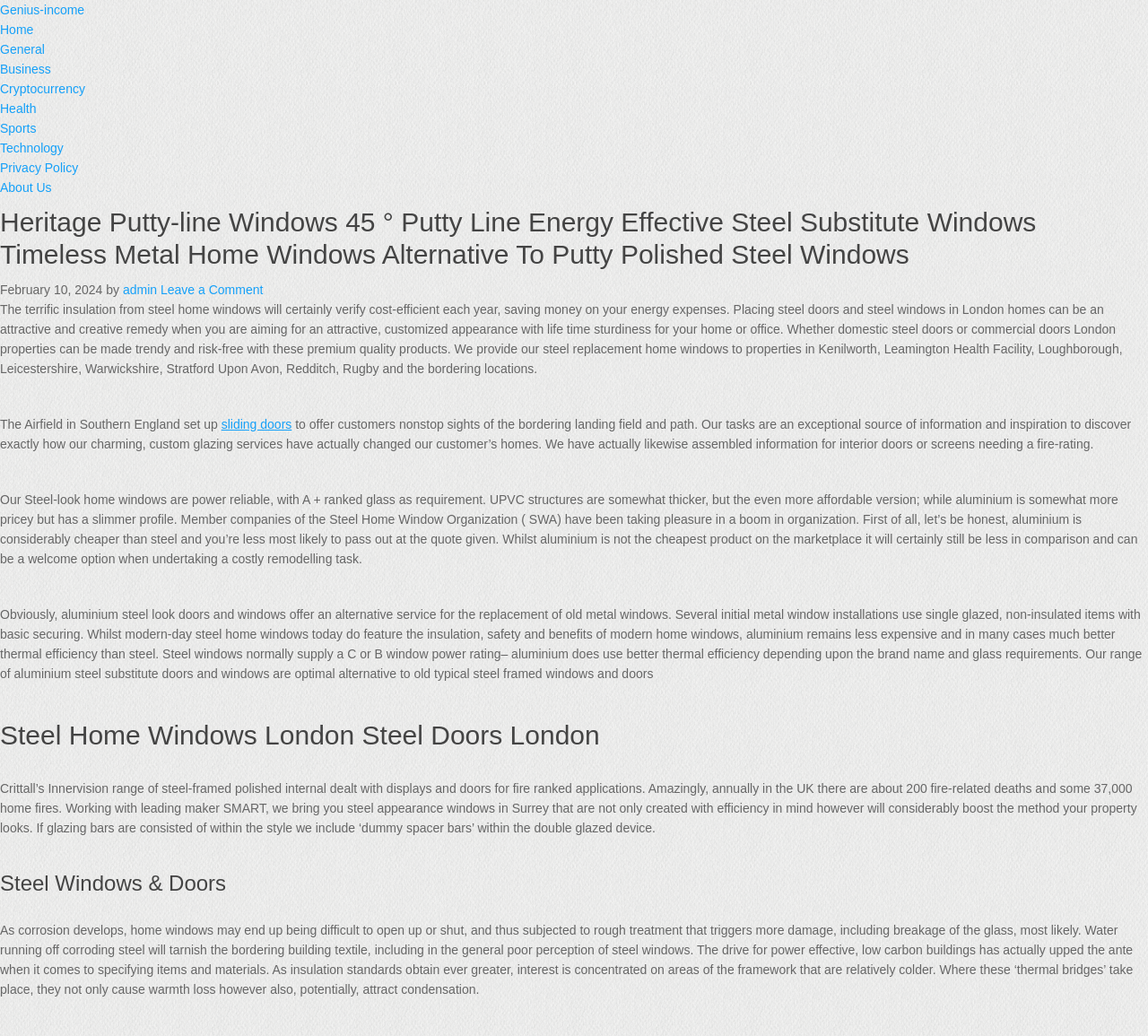What is the problem with old metal windows?
Answer the question based on the image using a single word or a brief phrase.

Corrosion